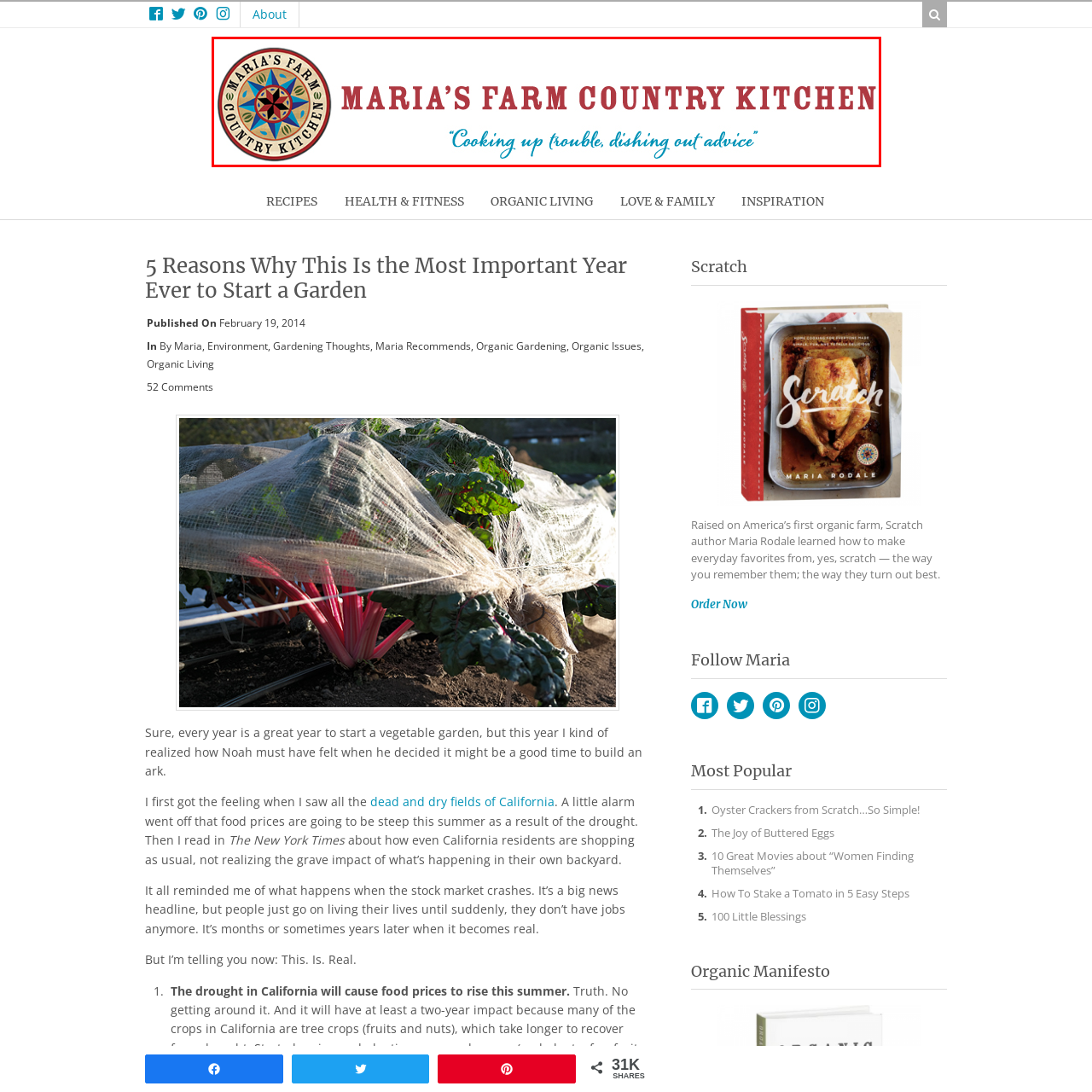Observe the image segment inside the red bounding box and answer concisely with a single word or phrase: What is the tone of the online environment?

Welcoming